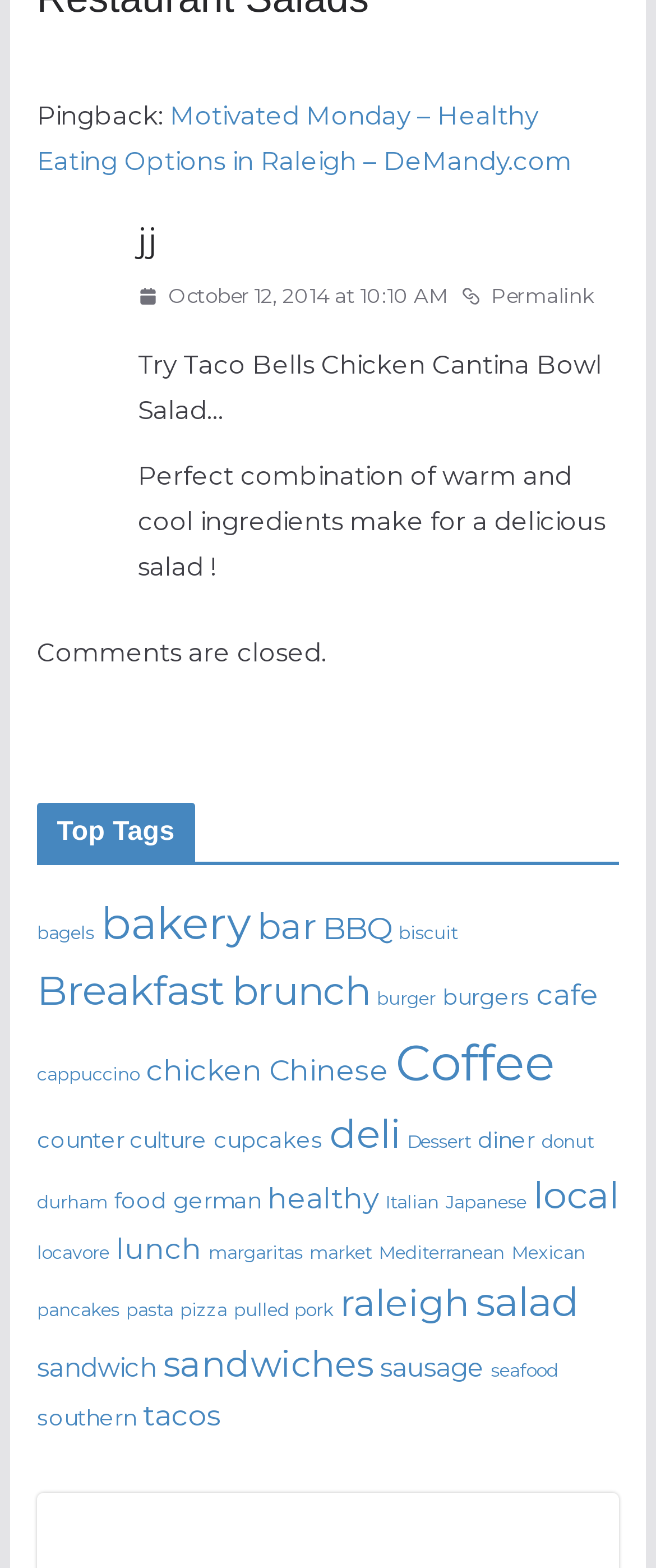Provide the bounding box coordinates of the section that needs to be clicked to accomplish the following instruction: "Click on the link to read Motivated Monday article."

[0.056, 0.063, 0.871, 0.113]